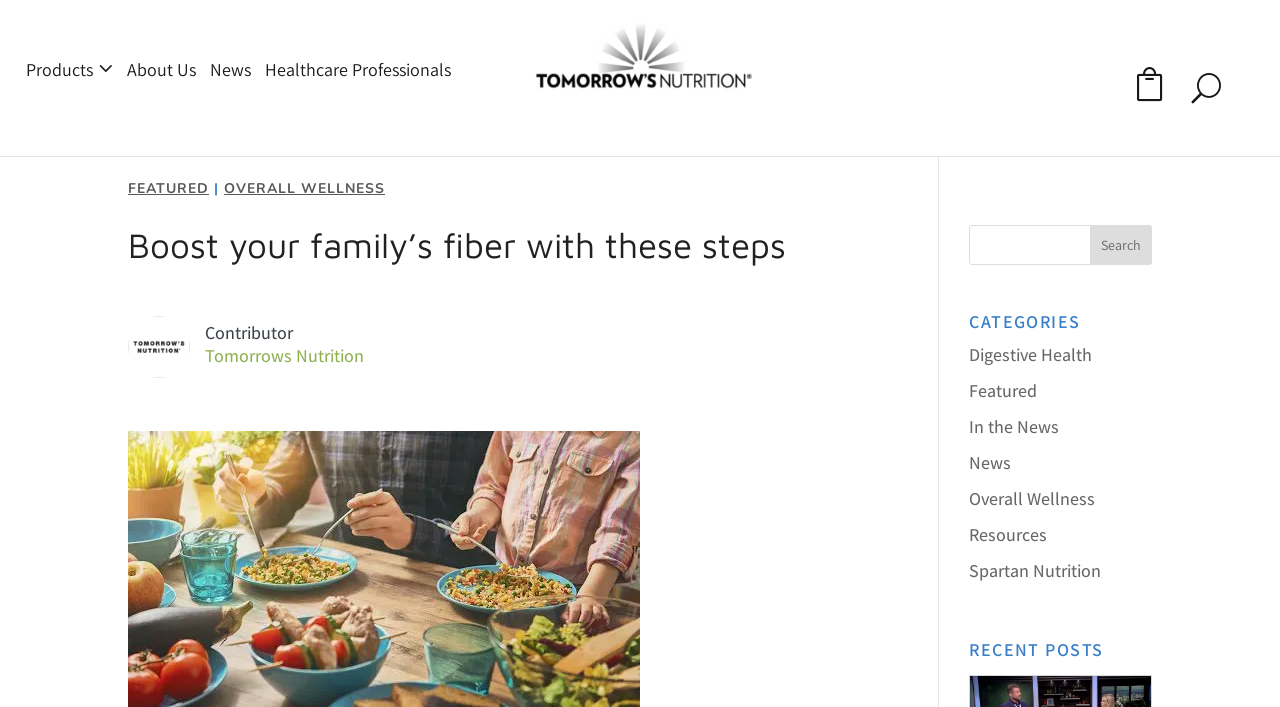Identify the bounding box coordinates for the region to click in order to carry out this instruction: "Click the 'Digestive Health' category". Provide the coordinates using four float numbers between 0 and 1, formatted as [left, top, right, bottom].

[0.757, 0.485, 0.853, 0.518]